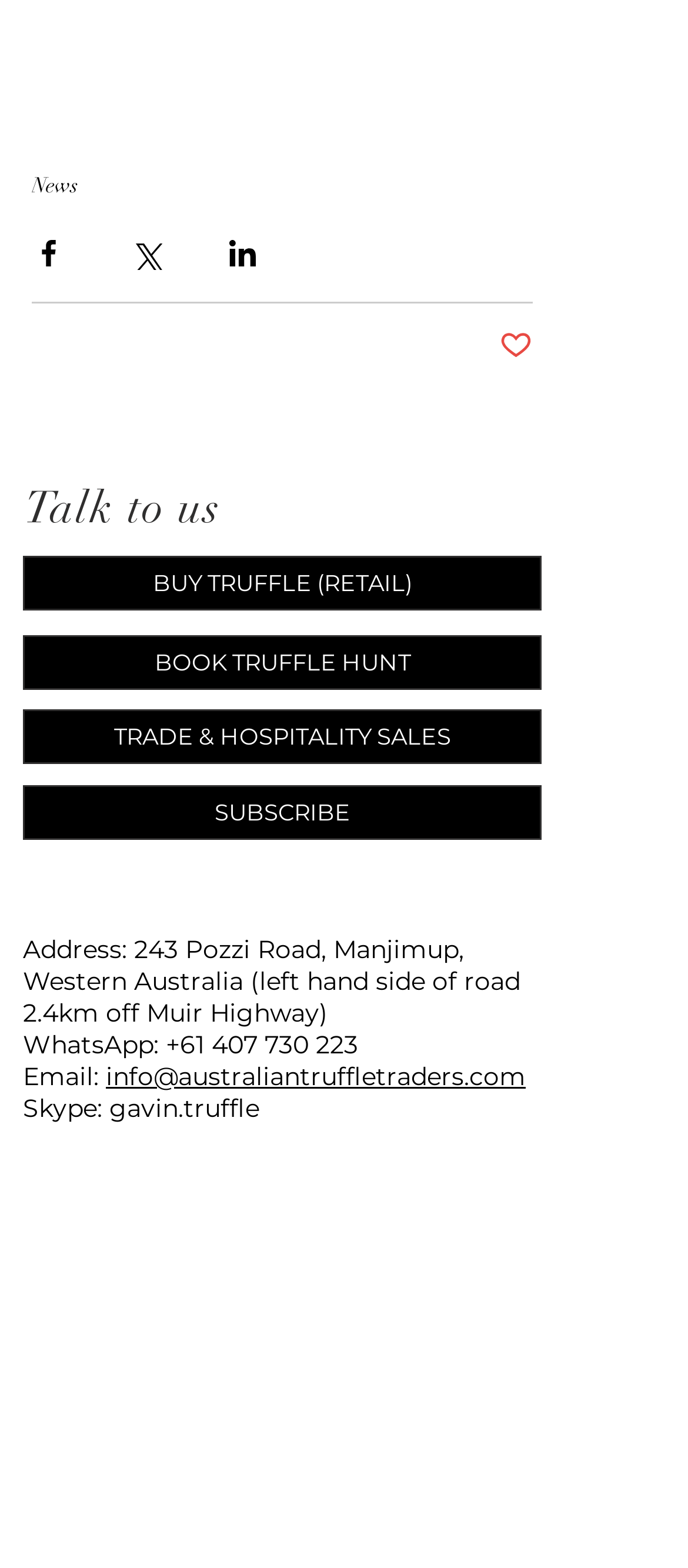Determine the bounding box coordinates of the element's region needed to click to follow the instruction: "Share via Facebook". Provide these coordinates as four float numbers between 0 and 1, formatted as [left, top, right, bottom].

[0.046, 0.151, 0.095, 0.172]